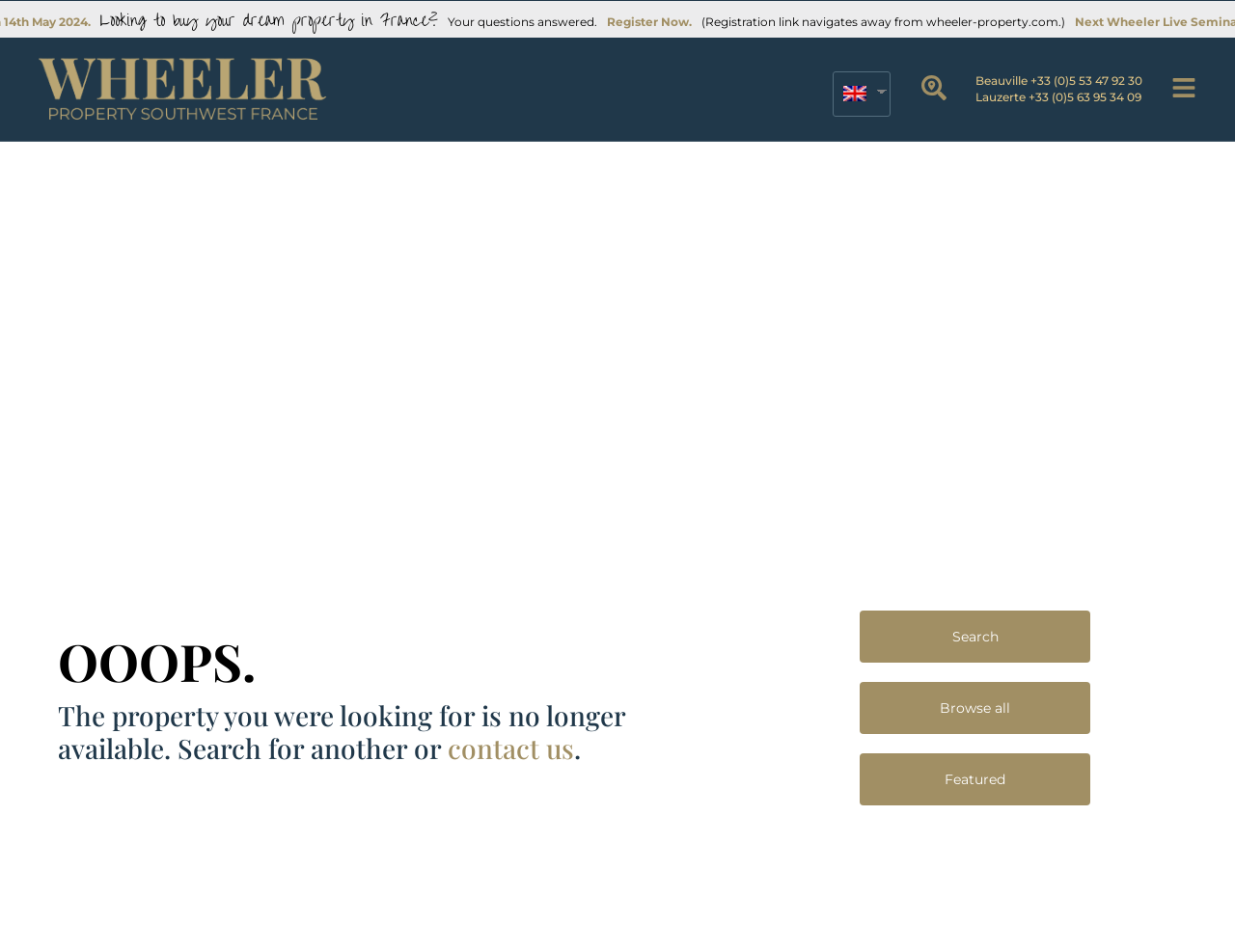What is the last option in the search/browse section?
Please provide a single word or phrase in response based on the screenshot.

Featured